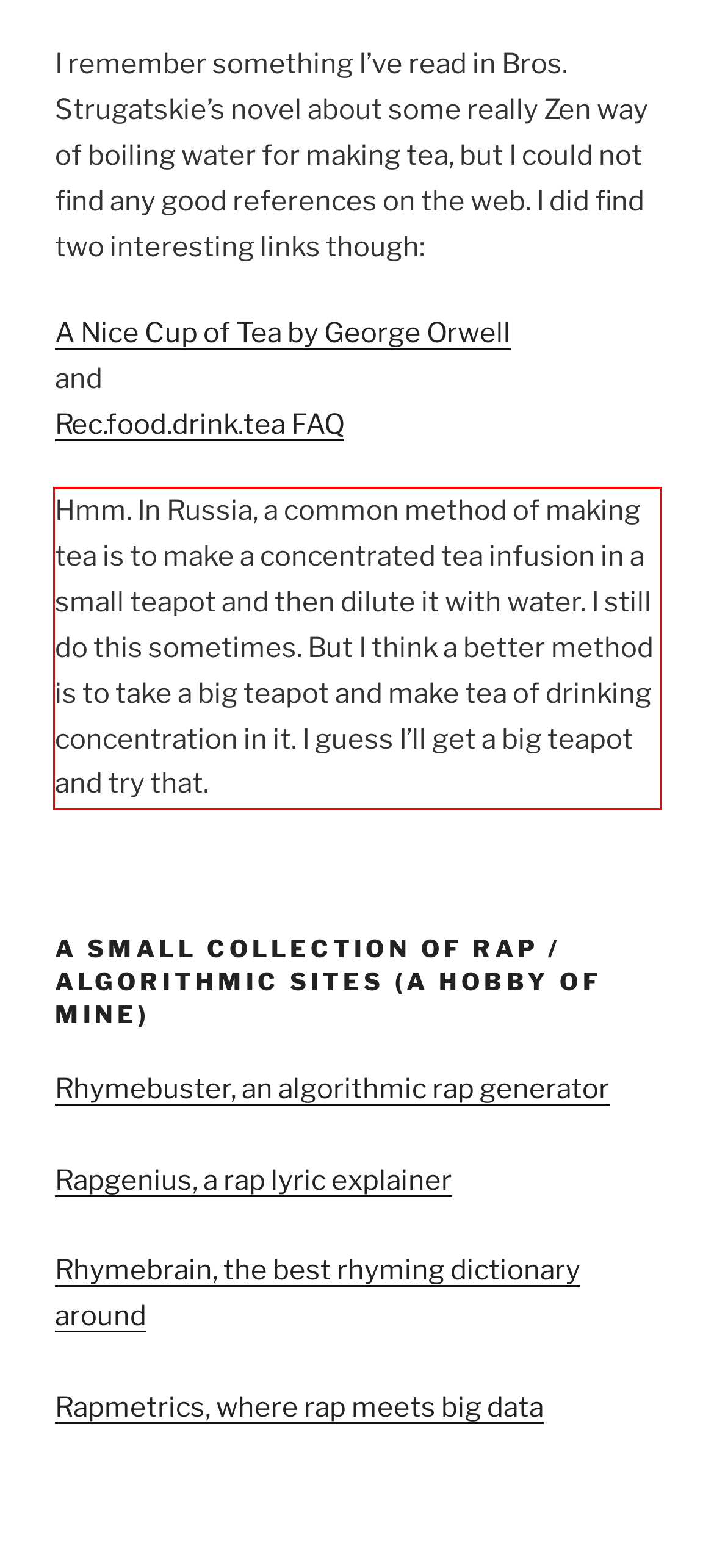You are provided with a screenshot of a webpage featuring a red rectangle bounding box. Extract the text content within this red bounding box using OCR.

Hmm. In Russia, a common method of making tea is to make a concentrated tea infusion in a small teapot and then dilute it with water. I still do this sometimes. But I think a better method is to take a big teapot and make tea of drinking concentration in it. I guess I’ll get a big teapot and try that.